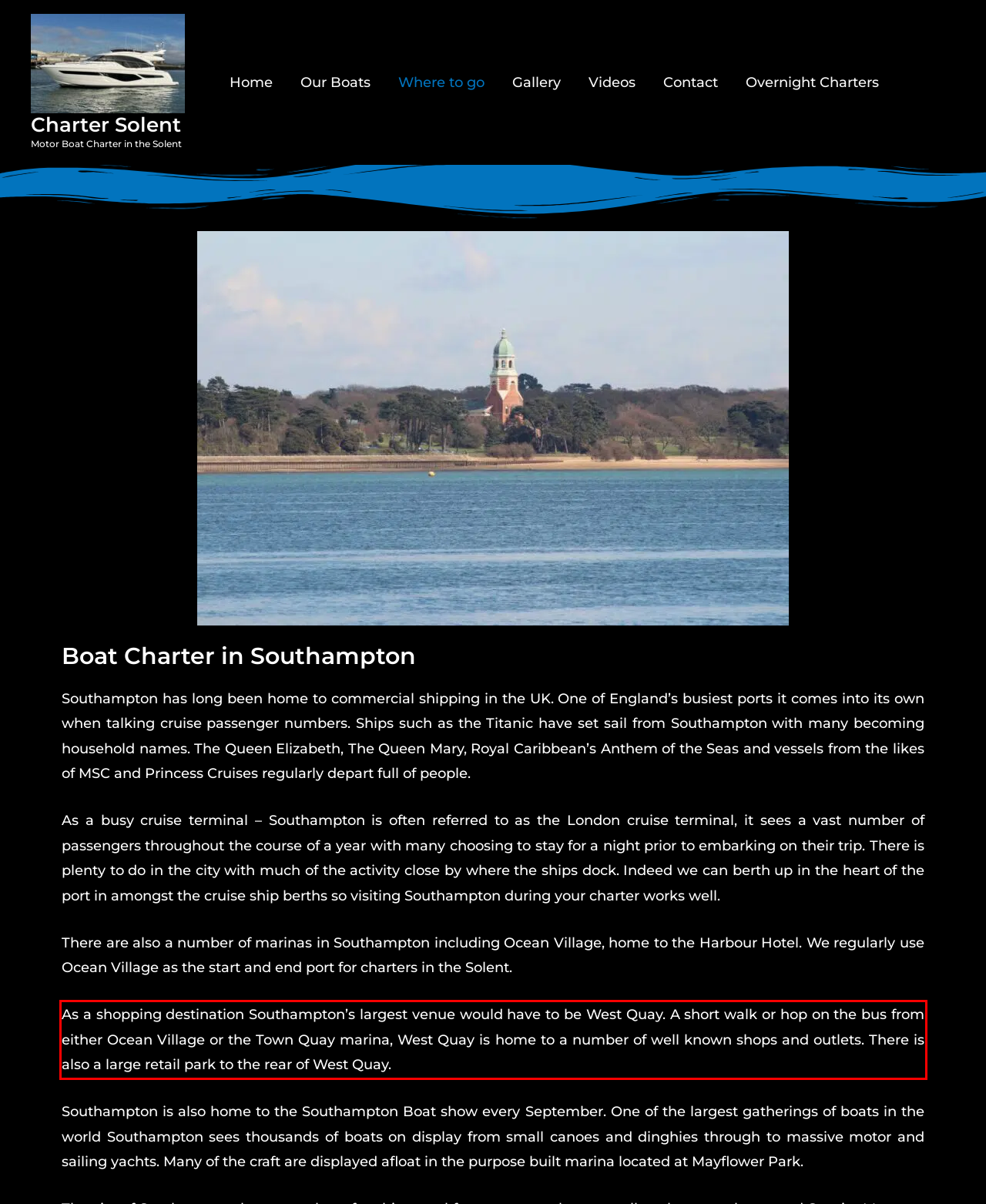You are provided with a webpage screenshot that includes a red rectangle bounding box. Extract the text content from within the bounding box using OCR.

As a shopping destination Southampton’s largest venue would have to be West Quay. A short walk or hop on the bus from either Ocean Village or the Town Quay marina, West Quay is home to a number of well known shops and outlets. There is also a large retail park to the rear of West Quay.